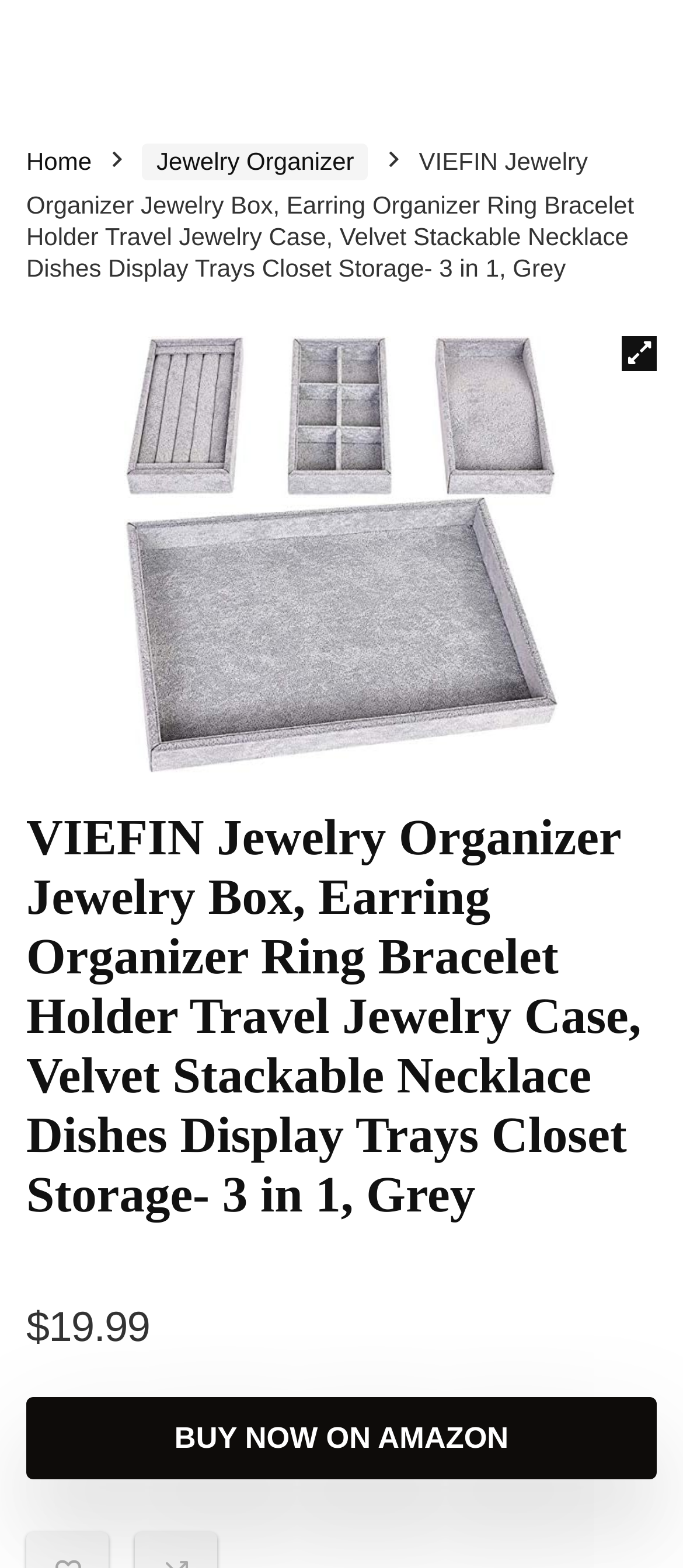Predict the bounding box coordinates of the area that should be clicked to accomplish the following instruction: "Click the 'Search' button". The bounding box coordinates should consist of four float numbers between 0 and 1, i.e., [left, top, right, bottom].

[0.608, 0.002, 0.731, 0.061]